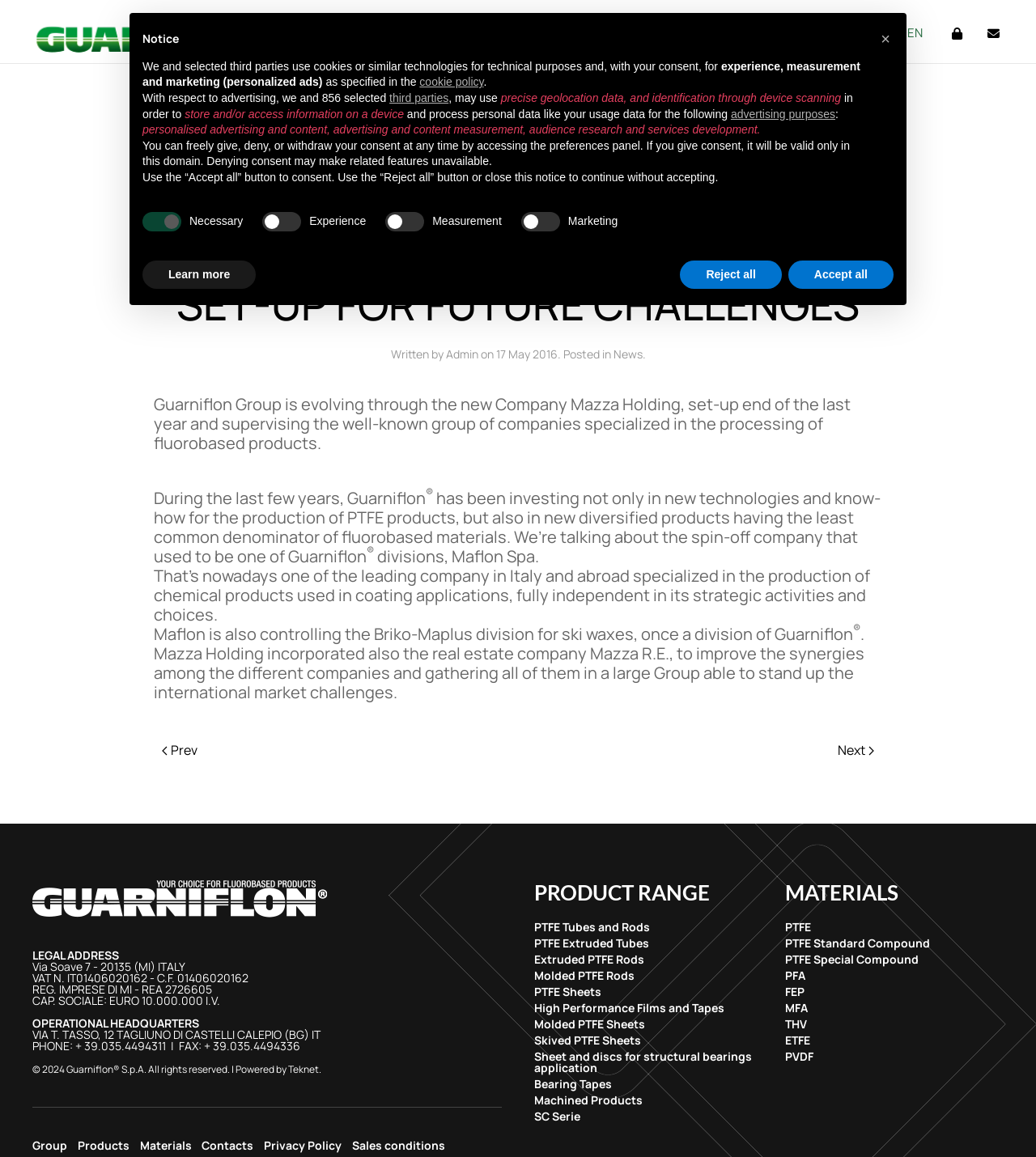Respond concisely with one word or phrase to the following query:
What is the name of the company mentioned in the article?

Guarniflon